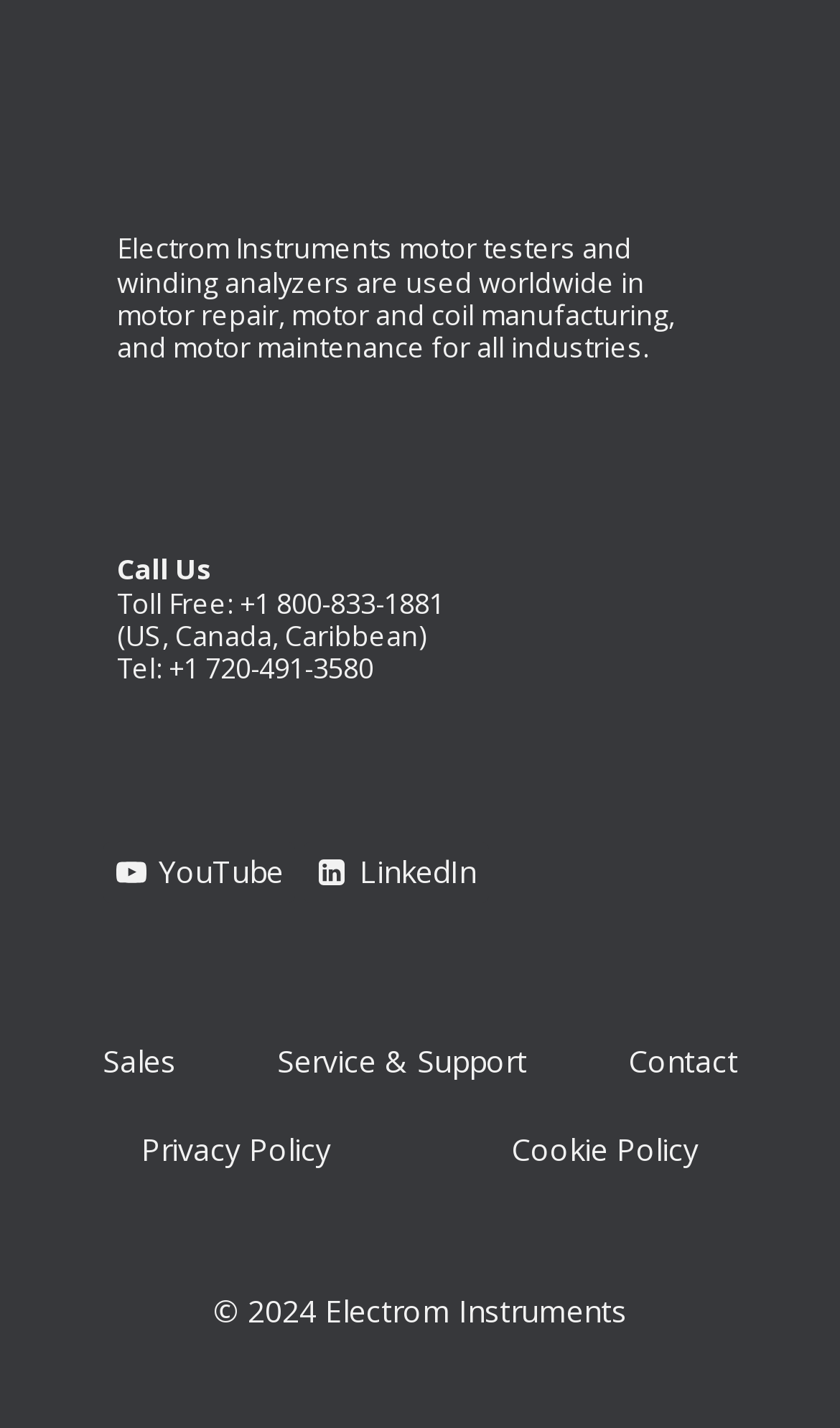Please provide a comprehensive response to the question based on the details in the image: What is the toll-free number for Electrom Instruments?

The toll-free number can be found in the top section of the webpage, next to the 'Call Us' text. It is a link with the phone number +1 800-833-1881.